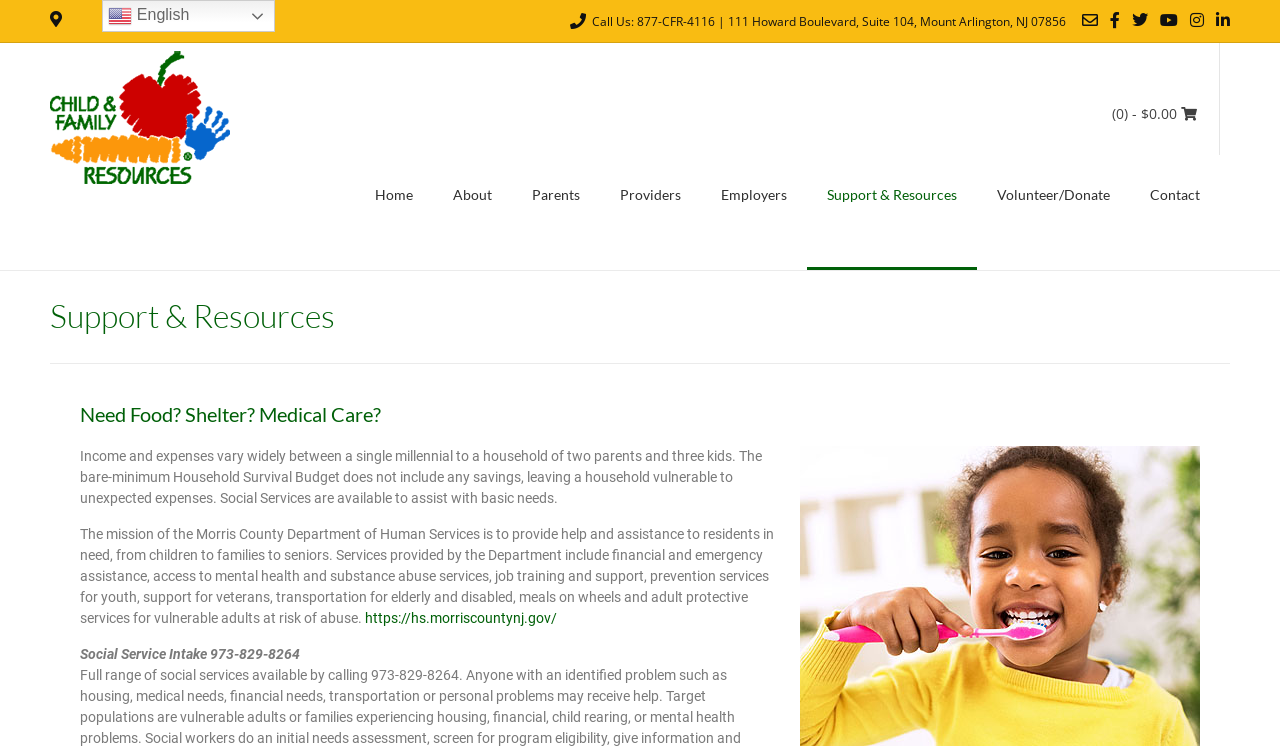Answer the following query concisely with a single word or phrase:
What is the phone number for Social Service Intake?

973-829-8264